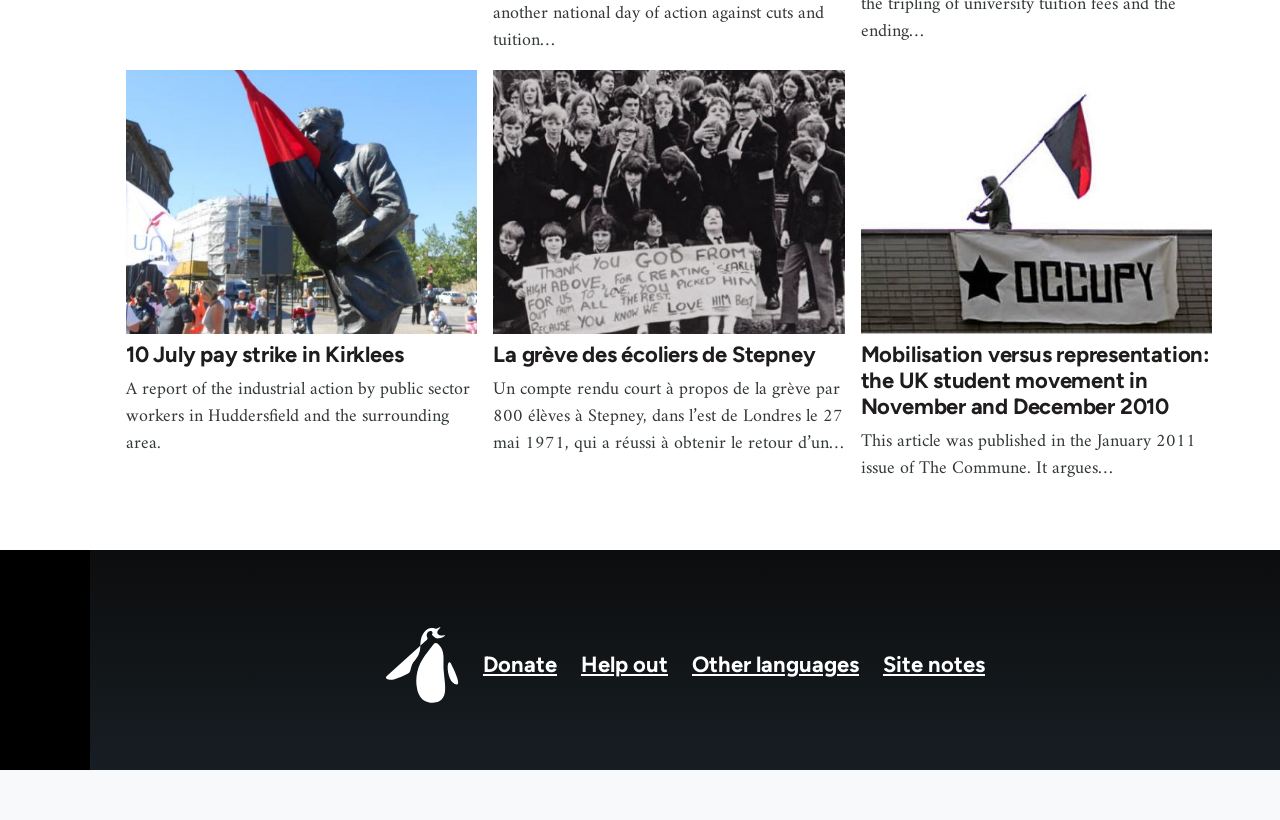Using the given description, provide the bounding box coordinates formatted as (top-left x, top-left y, bottom-right x, bottom-right y), with all values being floating point numbers between 0 and 1. Description: Other languages

[0.545, 0.857, 0.666, 0.887]